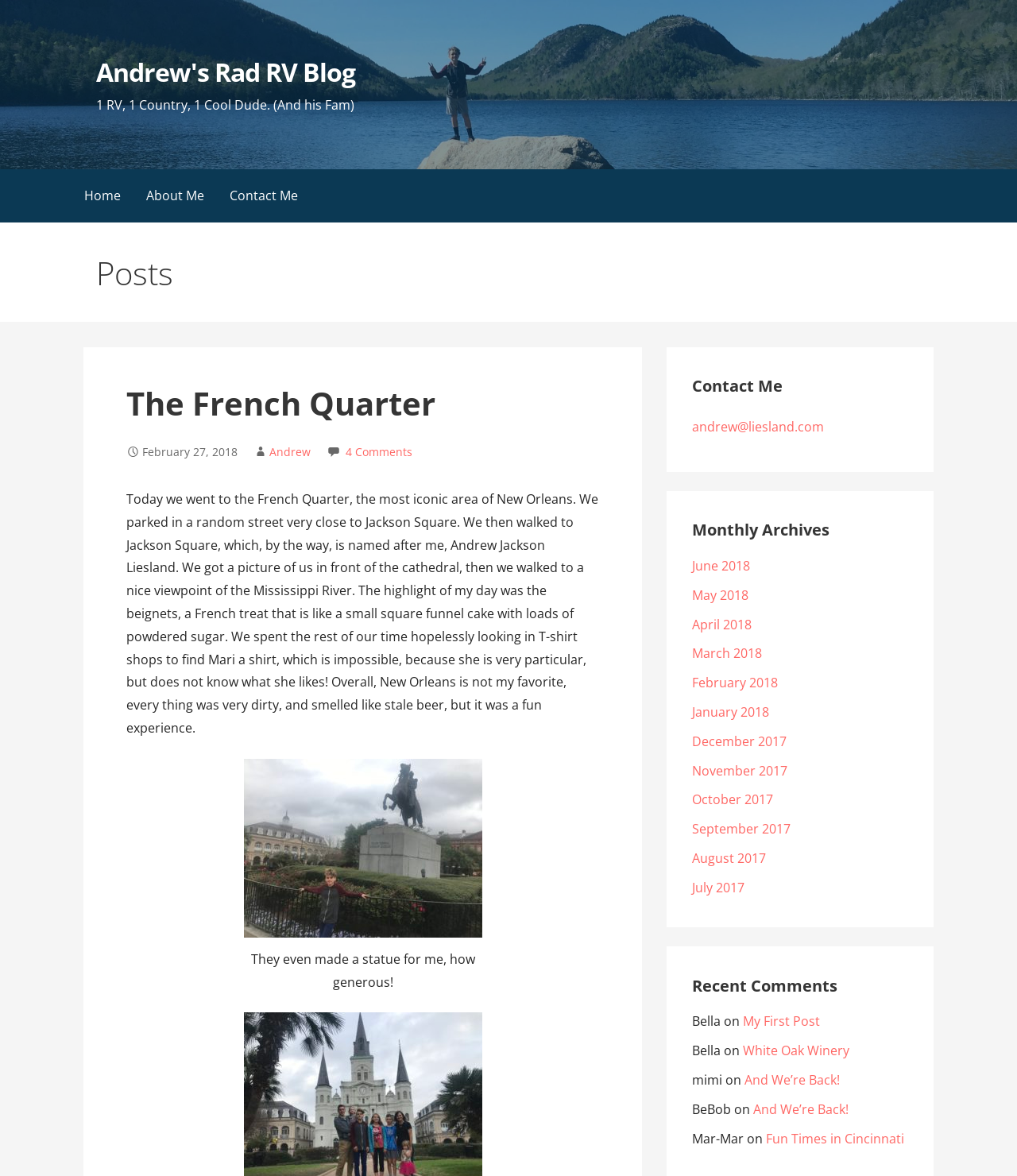Identify the bounding box for the UI element specified in this description: "Andrew's Rad RV Blog". The coordinates must be four float numbers between 0 and 1, formatted as [left, top, right, bottom].

[0.095, 0.047, 0.349, 0.076]